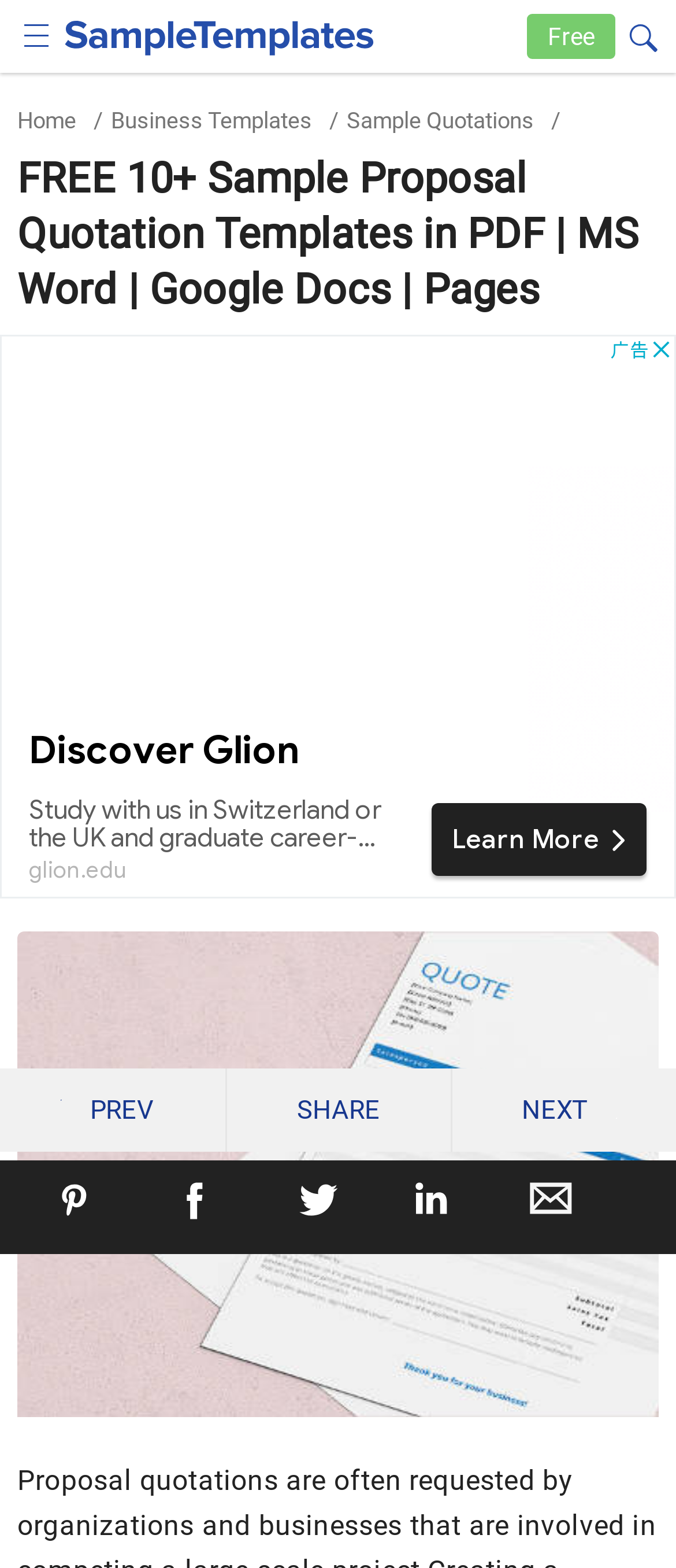Given the element description: "aria-label="Advertisement" name="aswift_0" title="Advertisement"", predict the bounding box coordinates of the UI element it refers to, using four float numbers between 0 and 1, i.e., [left, top, right, bottom].

[0.0, 0.213, 1.0, 0.573]